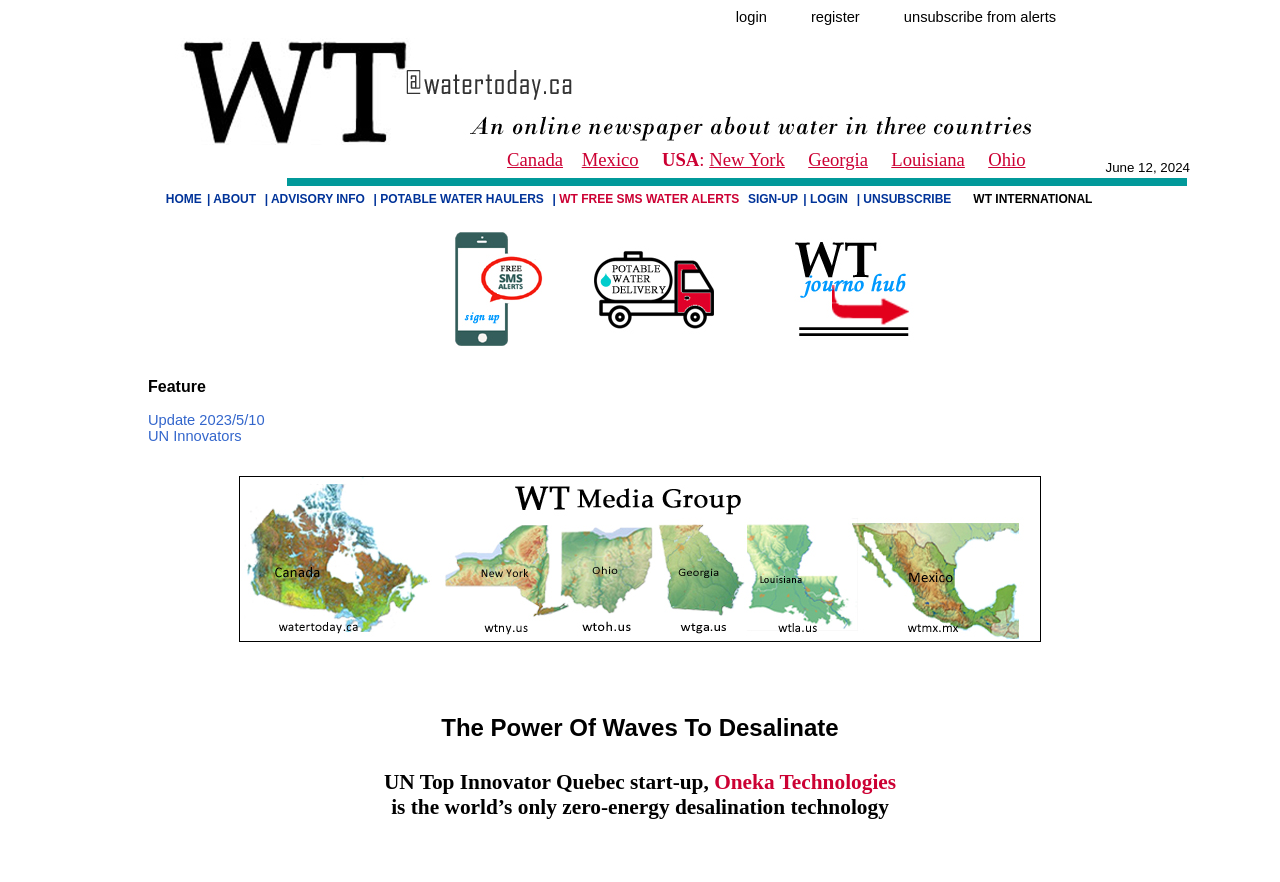Construct a comprehensive caption that outlines the webpage's structure and content.

The webpage is divided into several sections. At the top, there is a login and registration section with three images and three links: "login", "register", and "unsubscribe from alerts". Below this section, there is a table with a title "Water Today Title" and a list of locations: "Canada", "Mexico", "USA: New York", "Georgia", "Louisiana", and "Ohio". Each location is a link.

To the right of the title, there is a date "June 12, 2024". Below the date, there is a horizontal menu with several links: "HOME", "ABOUT", "ADVISORY INFO", "POTABLE WATER HAULERS", "WT FREE SMS WATER ALERTS SIGN-UP", "LOGIN", "UNSUBSCRIBE", and "WT INTERNATIONAL". Each link is separated by a spacer image.

The main content of the webpage is a feature article about a Quebec start-up, Oneka Technologies, which has developed a zero-energy desalination technology. The article is titled "The Power Of Waves To Desalinate" and has a heading "UN Top Innovator". The article is accompanied by a large image that takes up most of the page.

At the bottom of the page, there are several spacer images and a few more links, but they do not appear to be part of the main content.